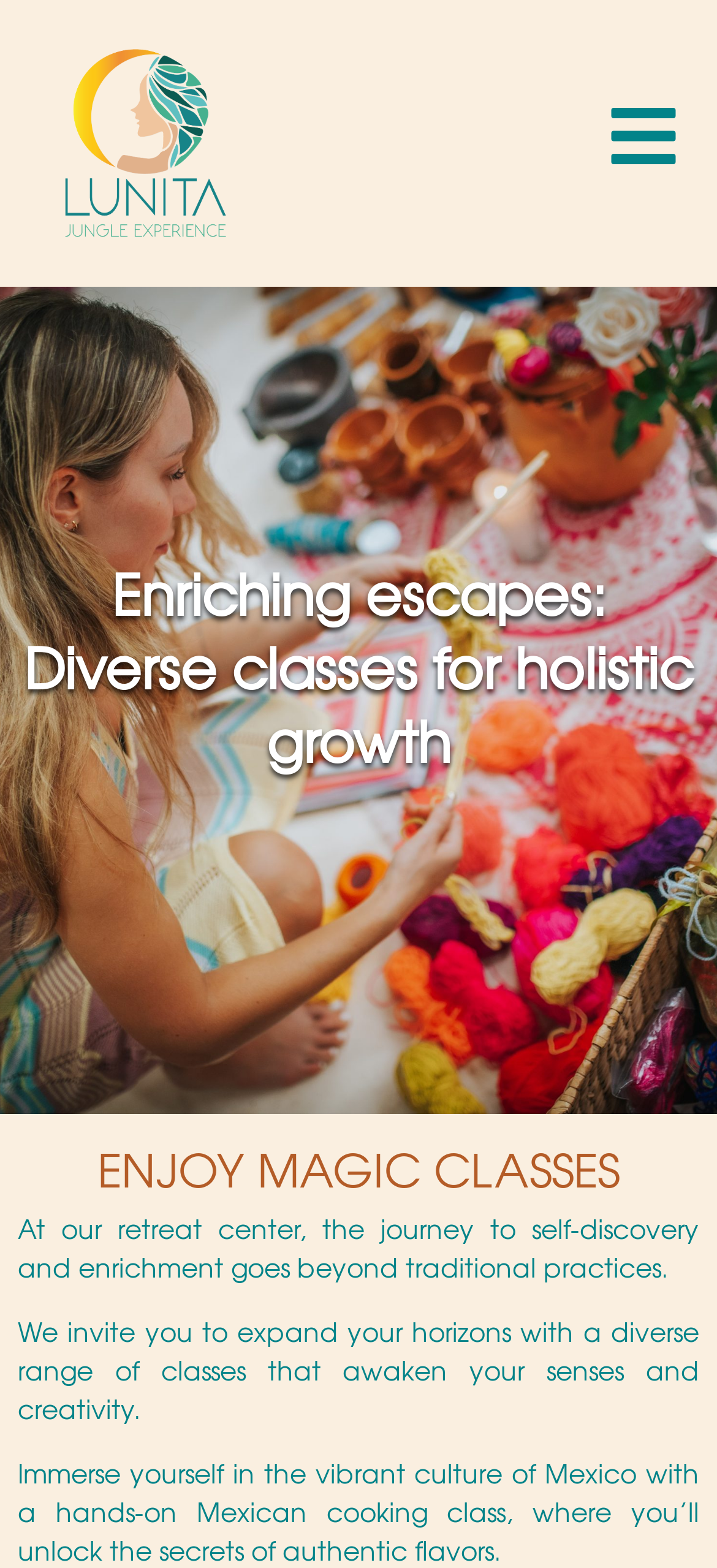What is the focus of the Mexican cooking class?
Provide a short answer using one word or a brief phrase based on the image.

Authentic flavors